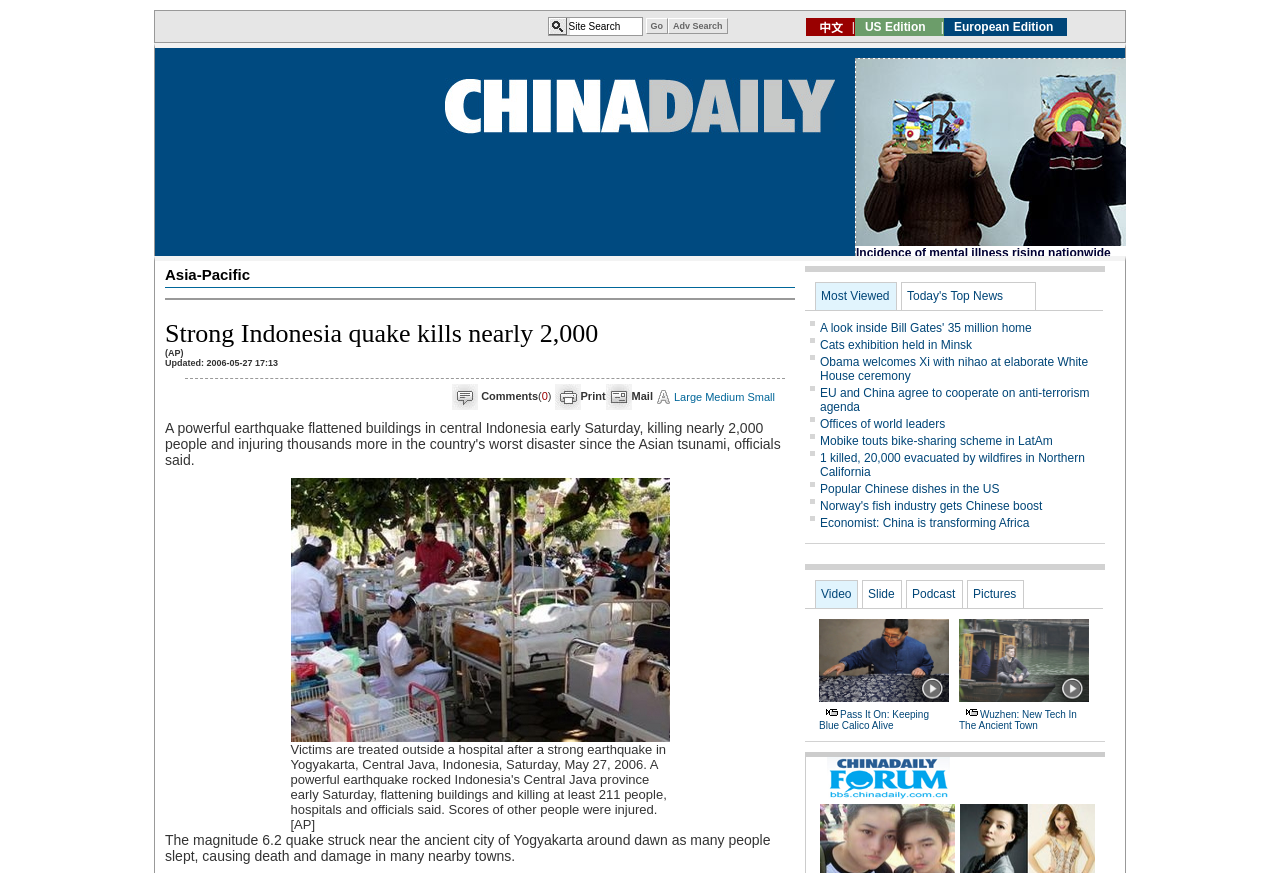Give a one-word or short phrase answer to this question: 
What is the time of day when the earthquake struck?

dawn